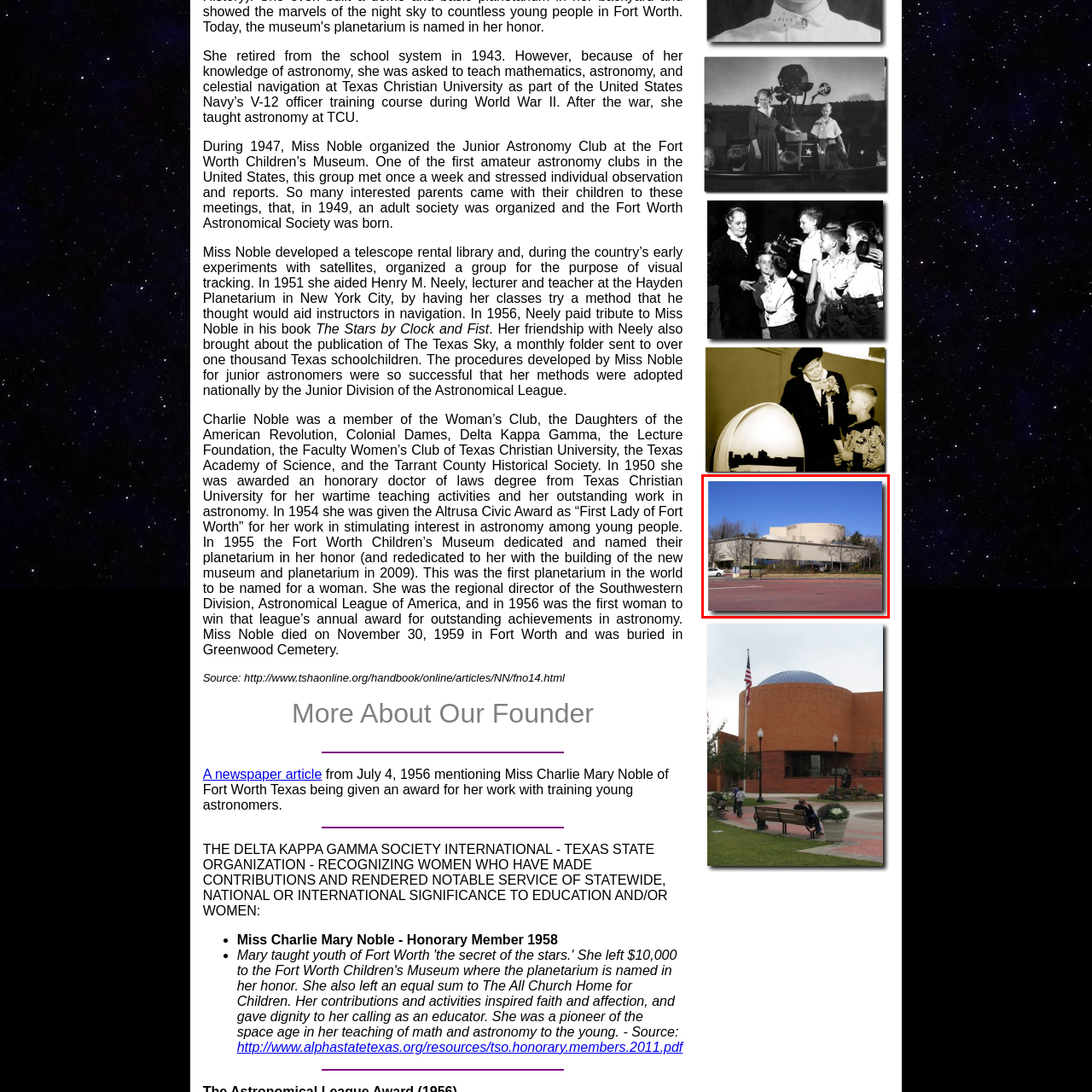Observe the image encased in the red box and deliver an in-depth response to the subsequent question by interpreting the details within the image:
What is the purpose of the planetarium?

The planetarium is a center for public engagement with the cosmos, and its purpose is to educate visitors about planetary science, providing a fascinating world of astronomy for them to explore.